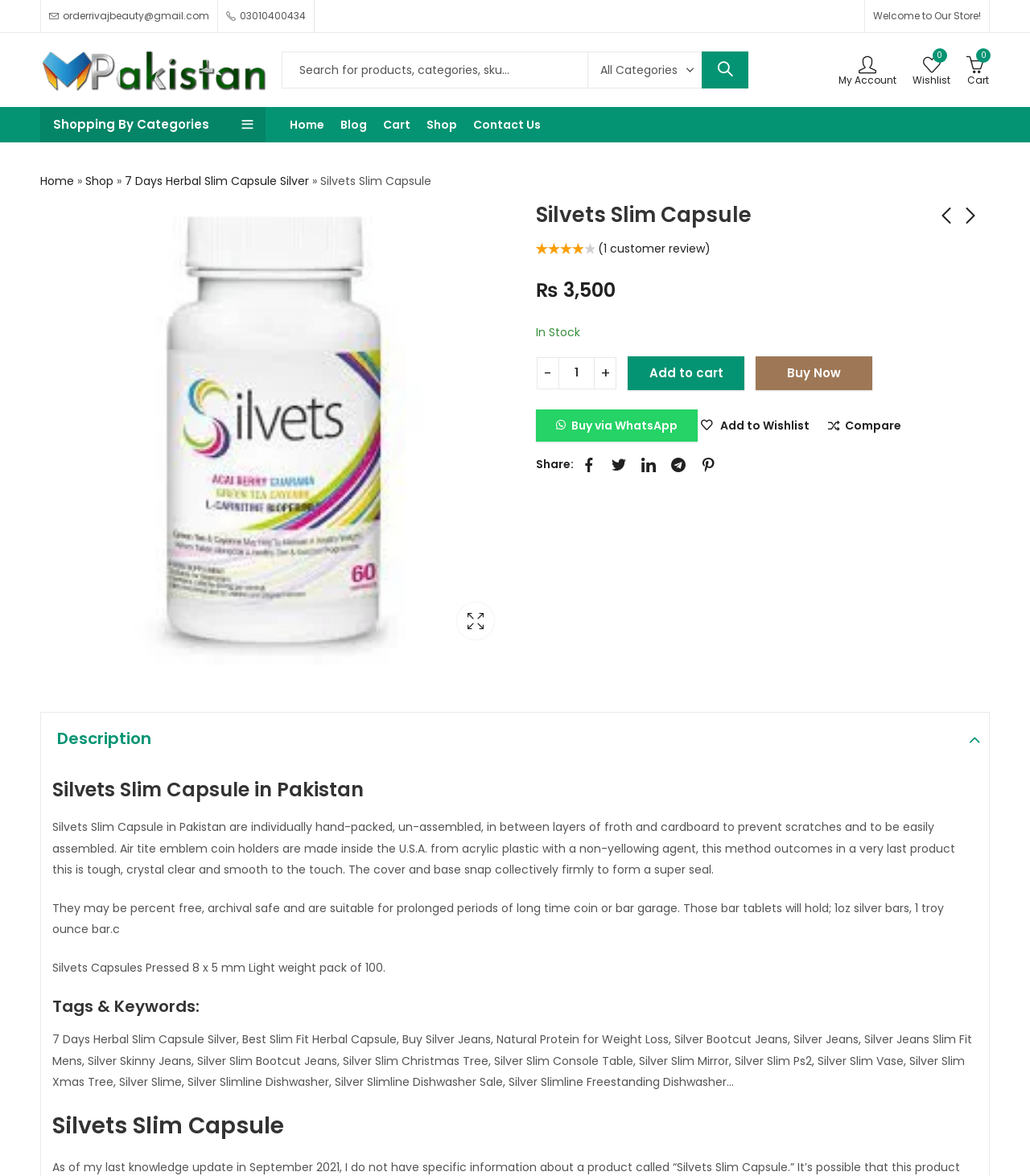Using the provided description 0 Cart, find the bounding box coordinates for the UI element. Provide the coordinates in (top-left x, top-left y, bottom-right x, bottom-right y) format, ensuring all values are between 0 and 1.

[0.938, 0.046, 0.961, 0.073]